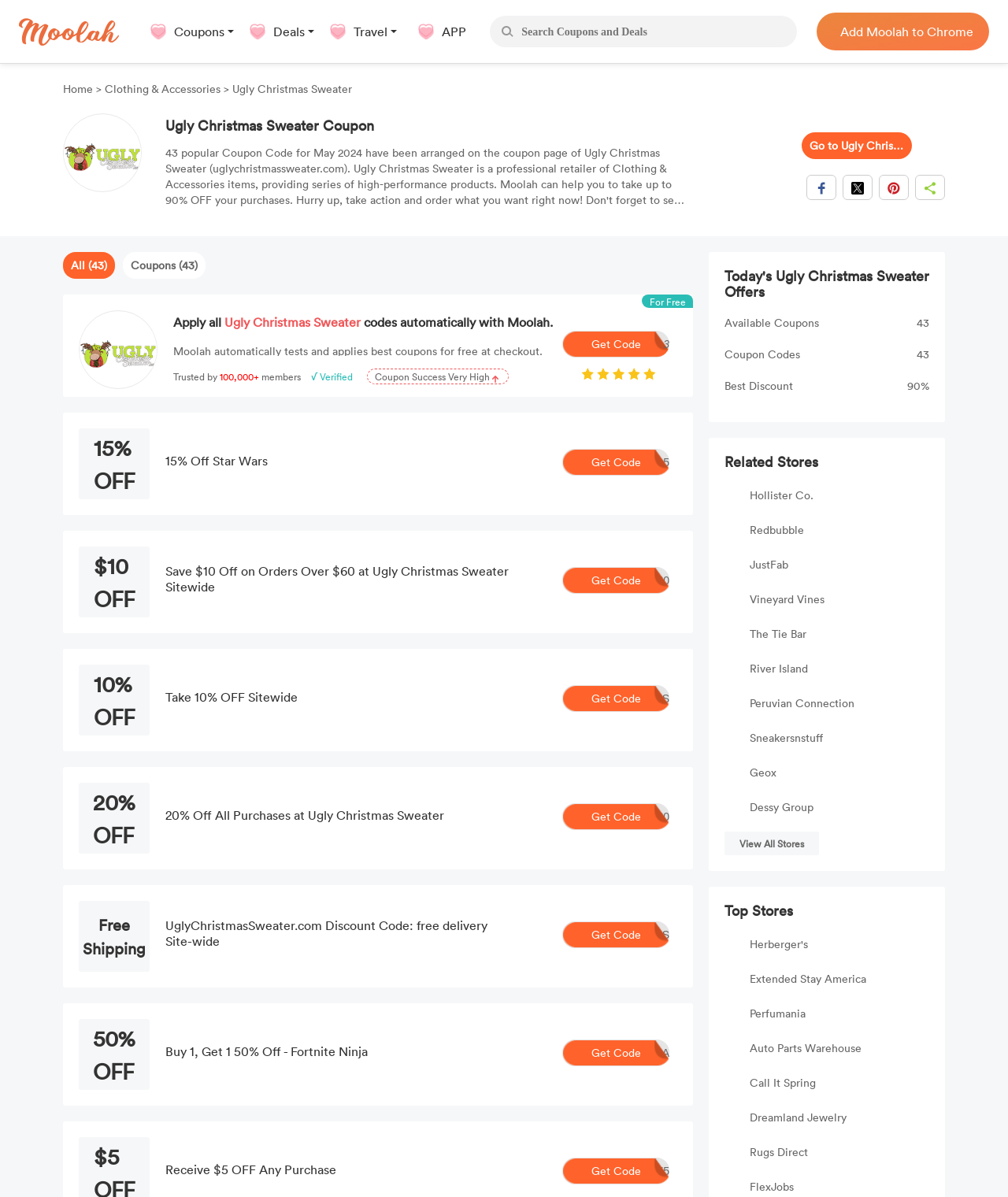Select the bounding box coordinates of the element I need to click to carry out the following instruction: "Search Coupons and Deals".

[0.486, 0.013, 0.791, 0.039]